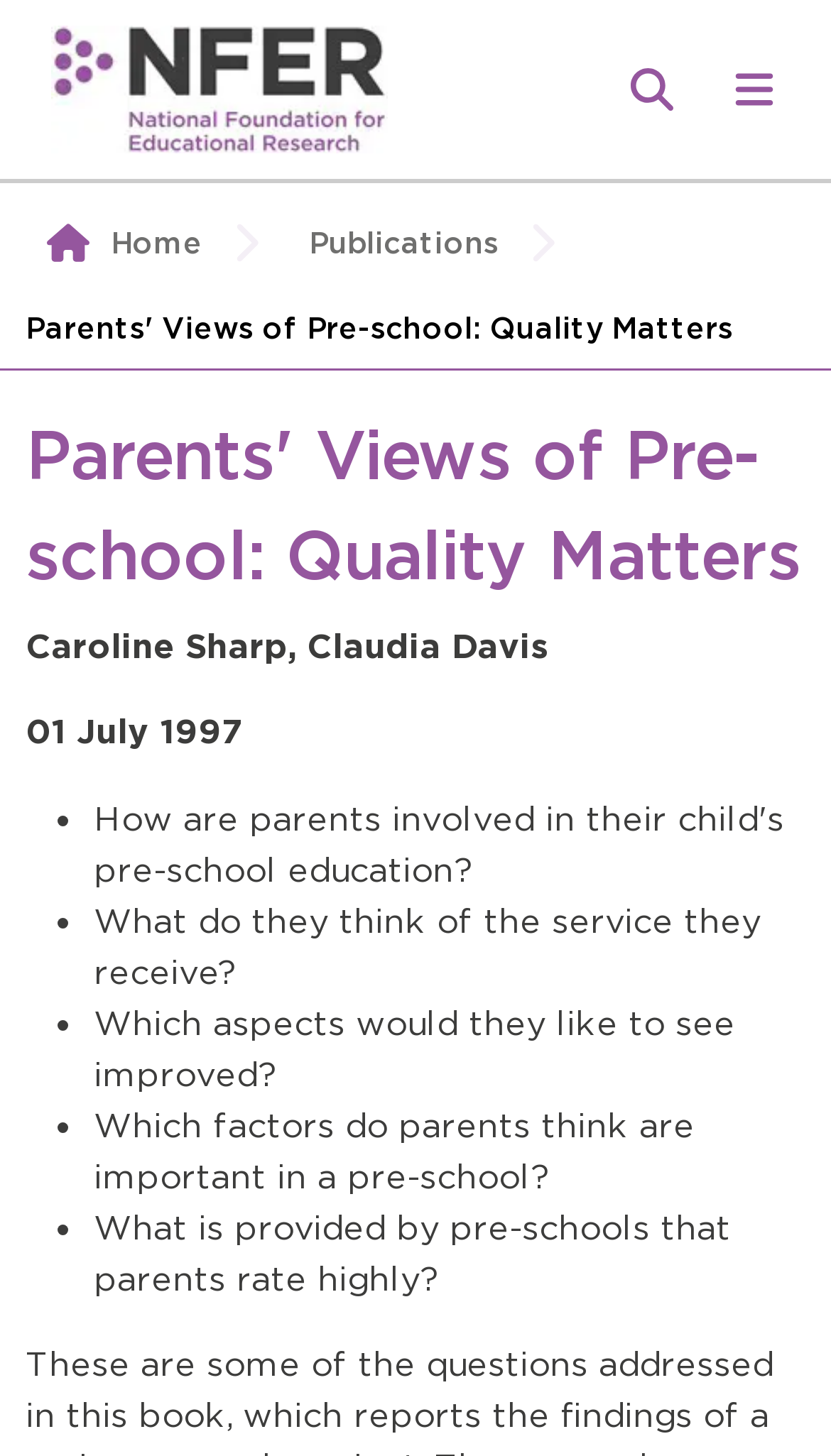How many authors are mentioned in this research?
Please provide a comprehensive answer based on the visual information in the image.

The webpage mentions two authors, 'Caroline Sharp' and 'Claudia Davis', below the title of the research.